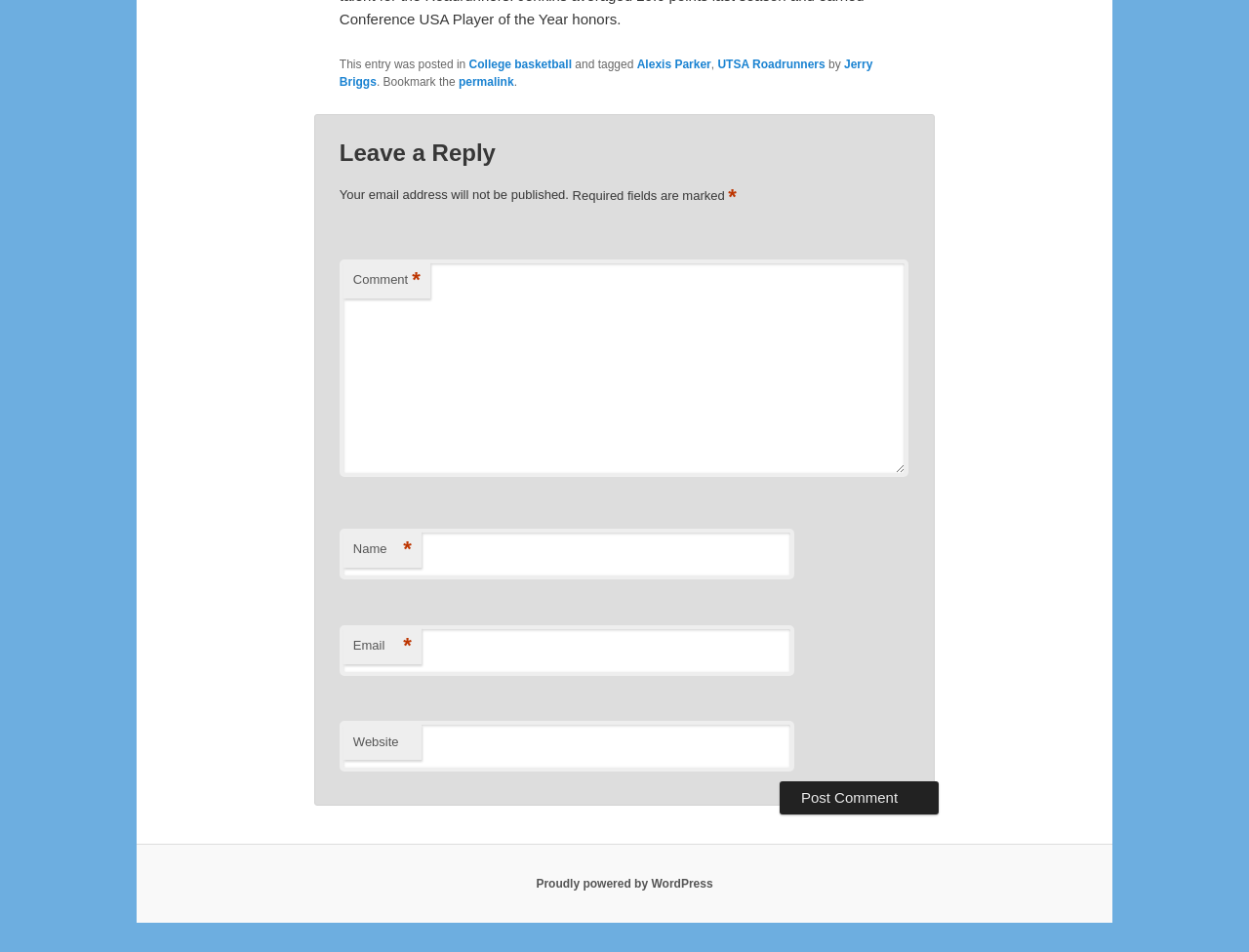Find the bounding box coordinates of the clickable area required to complete the following action: "Type your comment".

[0.272, 0.272, 0.727, 0.501]